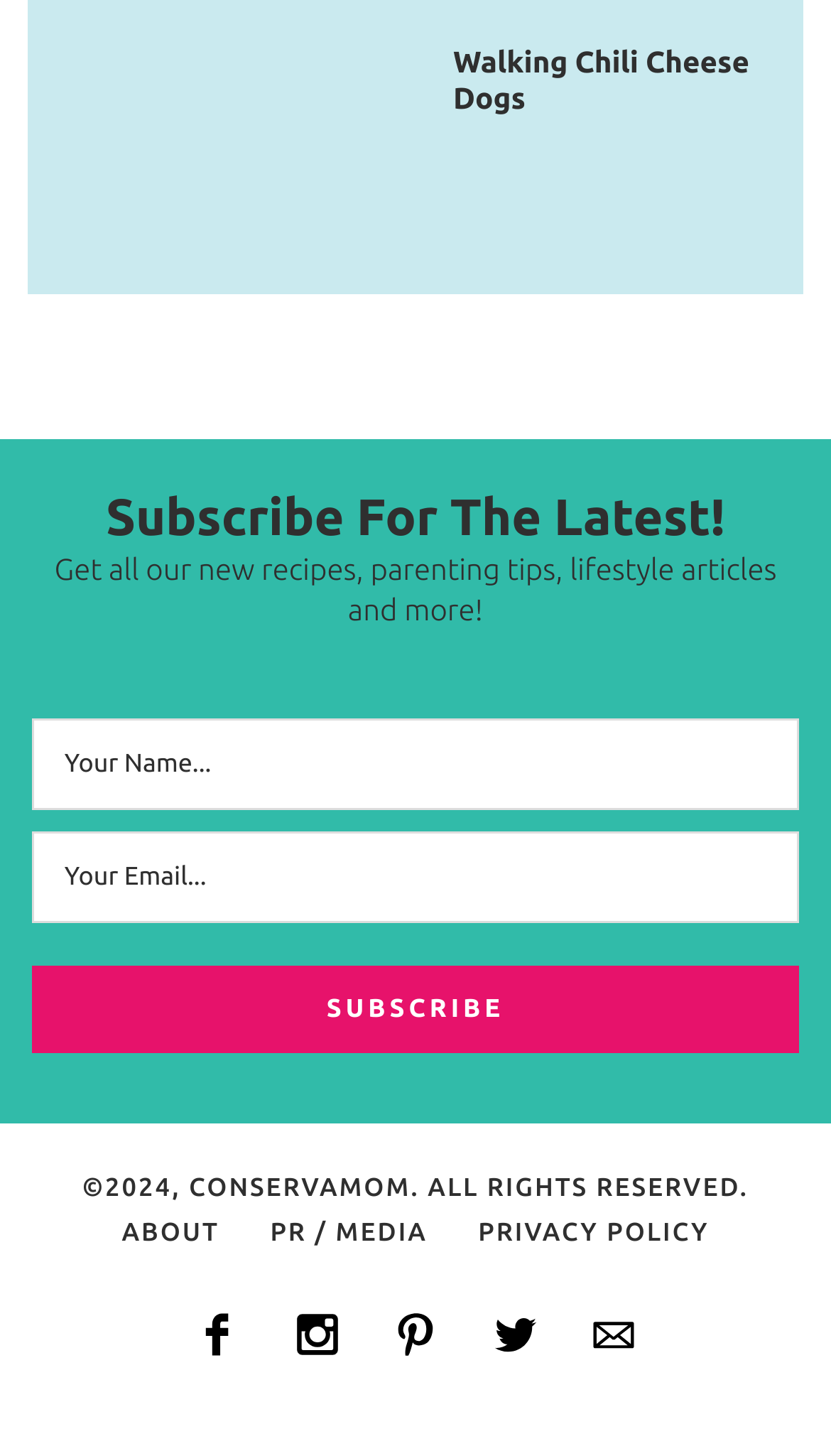Please find the bounding box coordinates for the clickable element needed to perform this instruction: "Subscribe".

[0.039, 0.663, 0.961, 0.723]